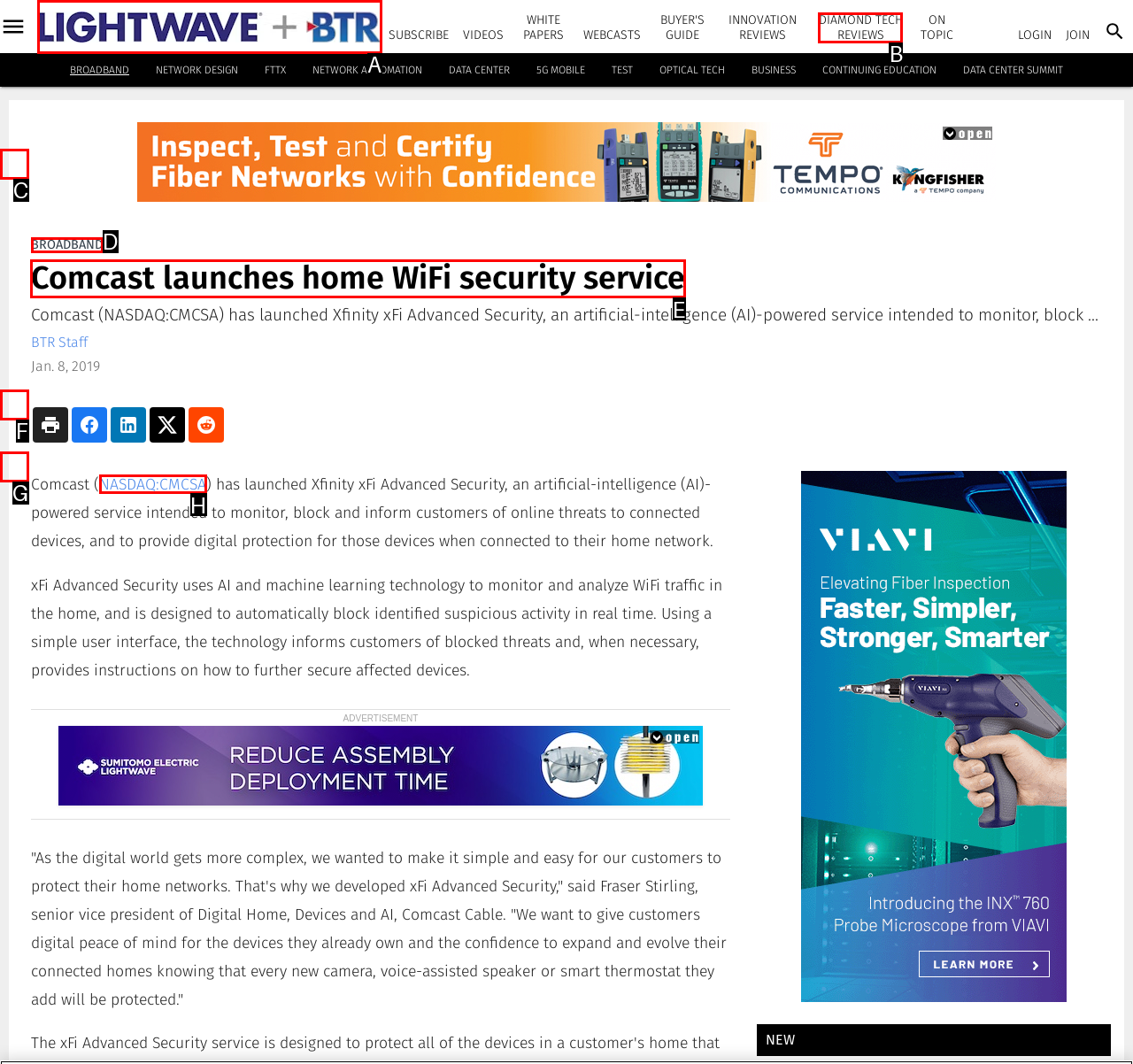Identify the correct UI element to click on to achieve the following task: Contact the academy Respond with the corresponding letter from the given choices.

None